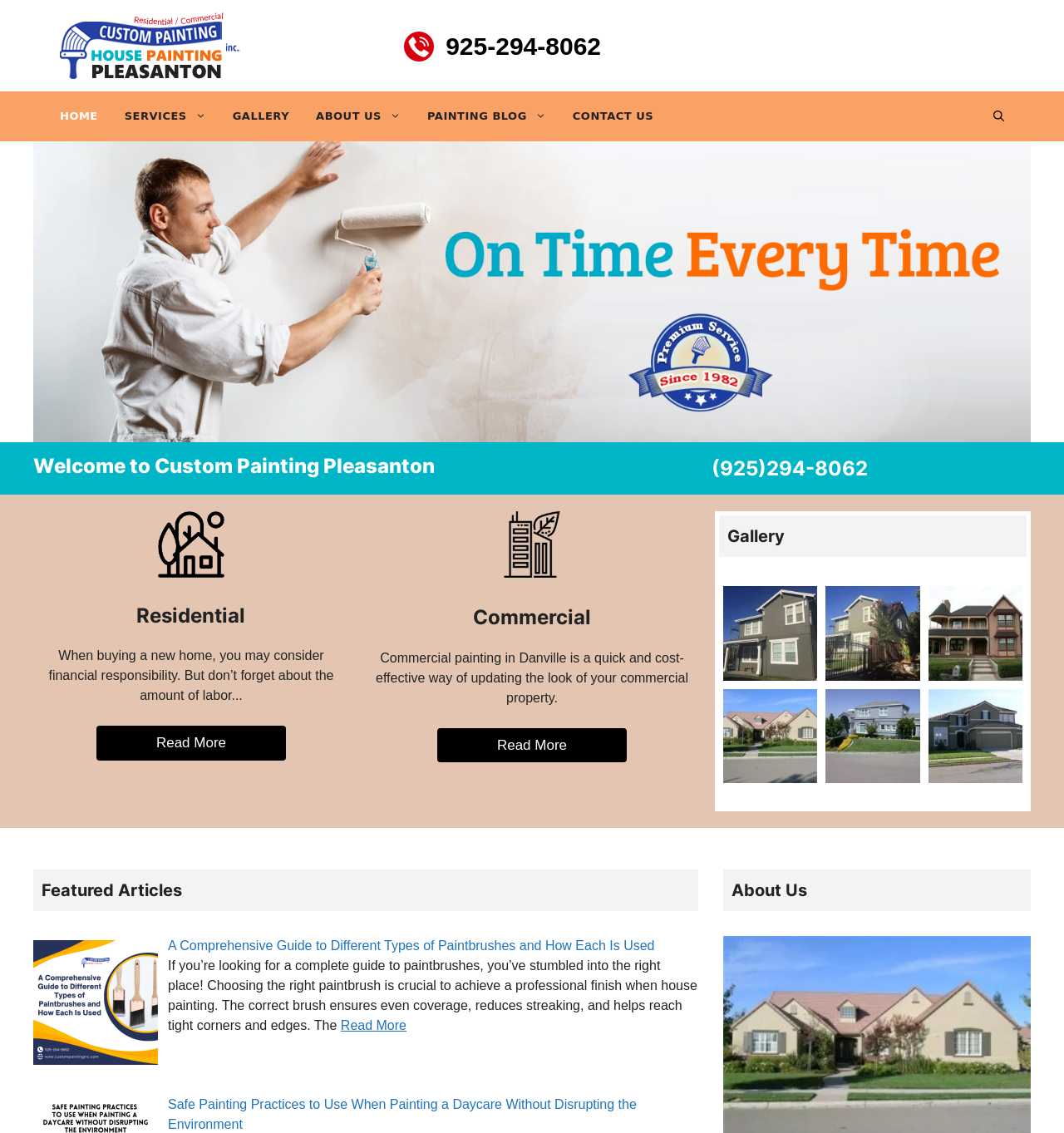Locate and provide the bounding box coordinates for the HTML element that matches this description: "Home".

[0.044, 0.081, 0.104, 0.125]